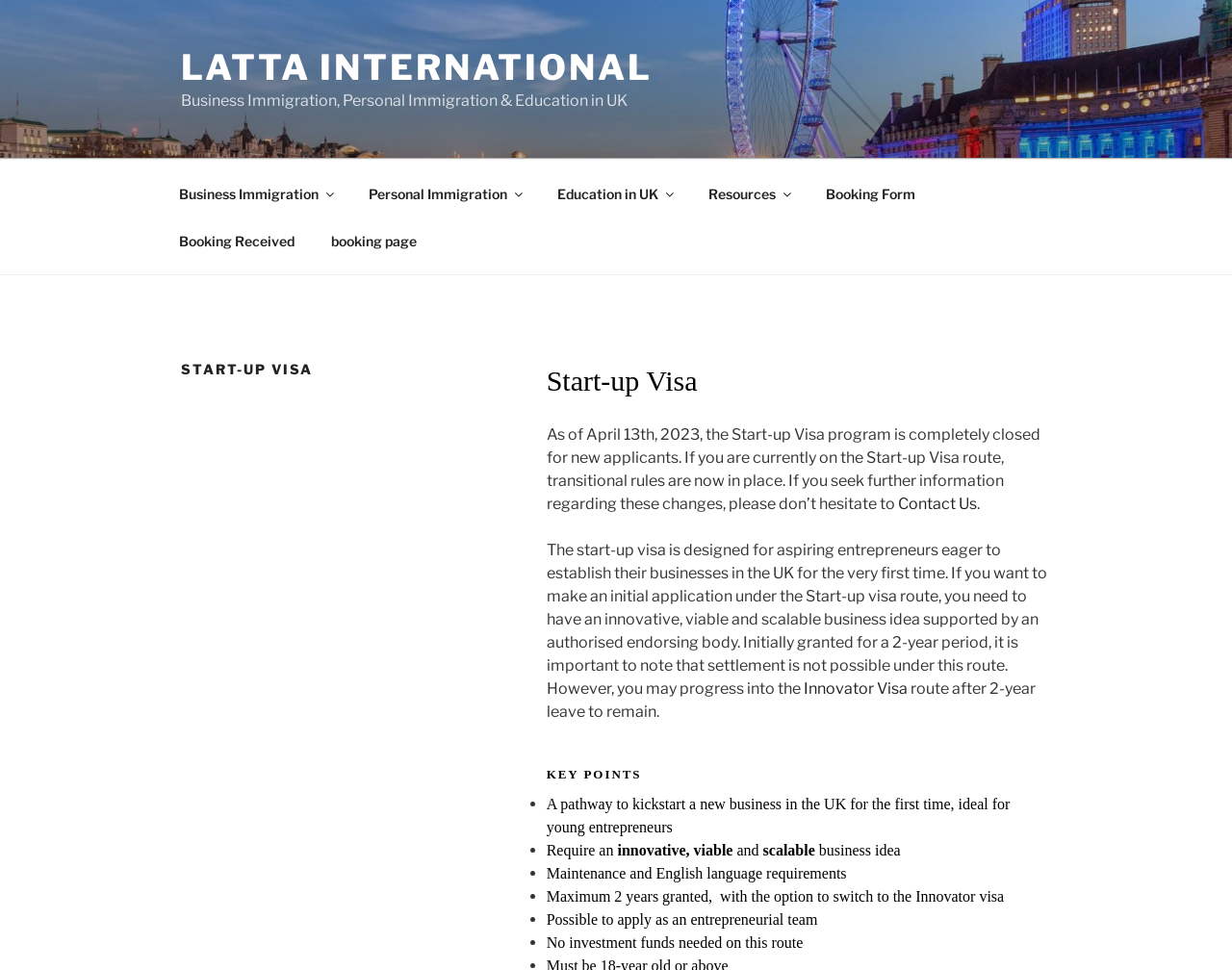Answer the question below with a single word or a brief phrase: 
Can a team of entrepreneurs apply for the Start-up Visa?

Yes